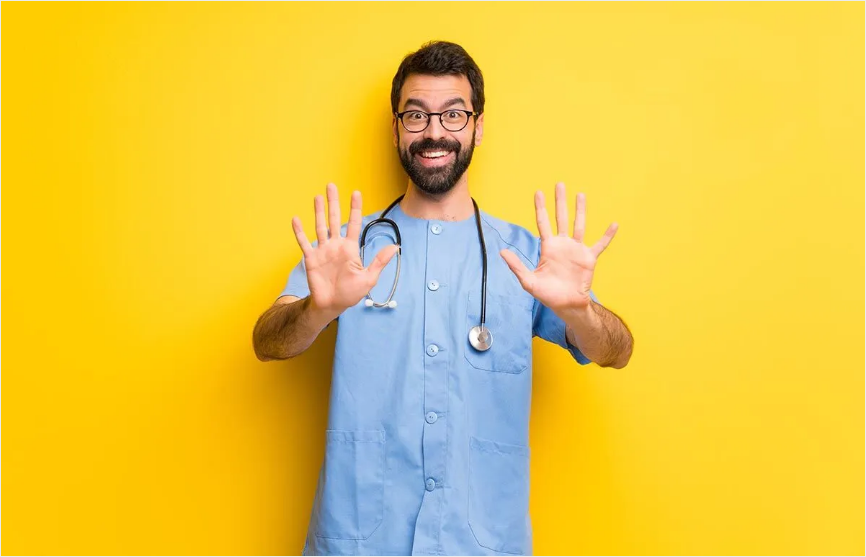What is hanging around the medical professional's neck? Using the information from the screenshot, answer with a single word or phrase.

A stethoscope